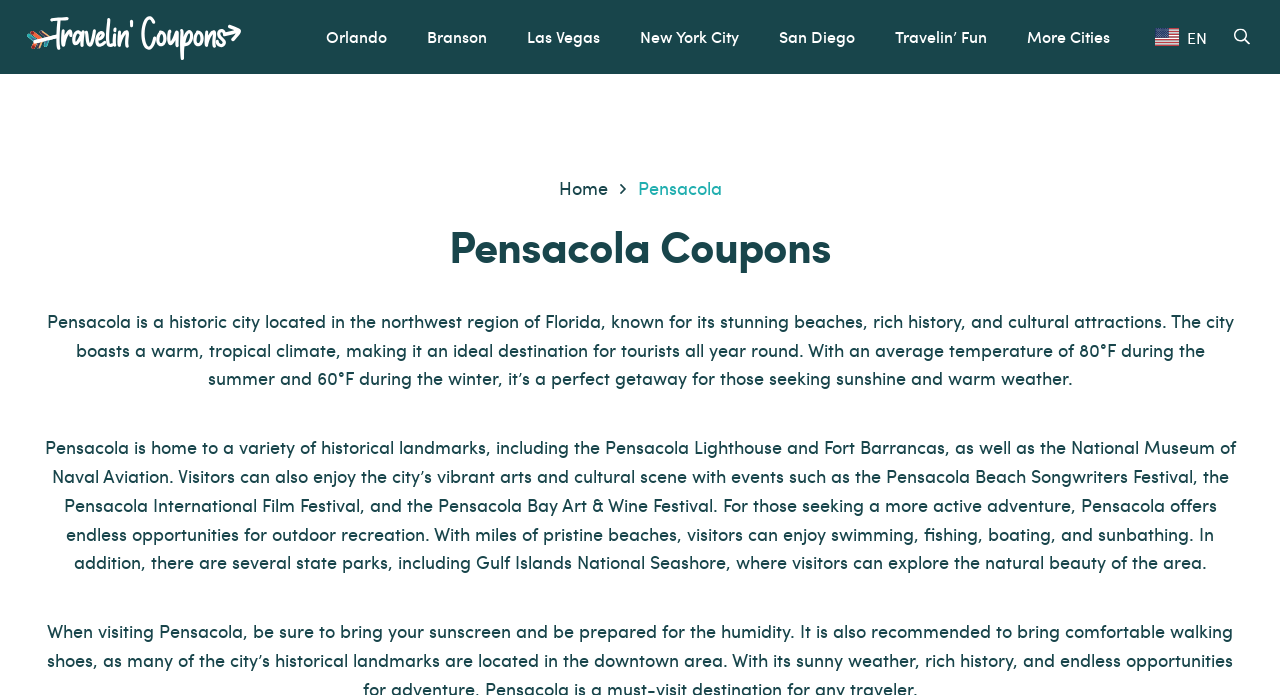Please indicate the bounding box coordinates for the clickable area to complete the following task: "Visit the Home page". The coordinates should be specified as four float numbers between 0 and 1, i.e., [left, top, right, bottom].

[0.436, 0.25, 0.475, 0.292]